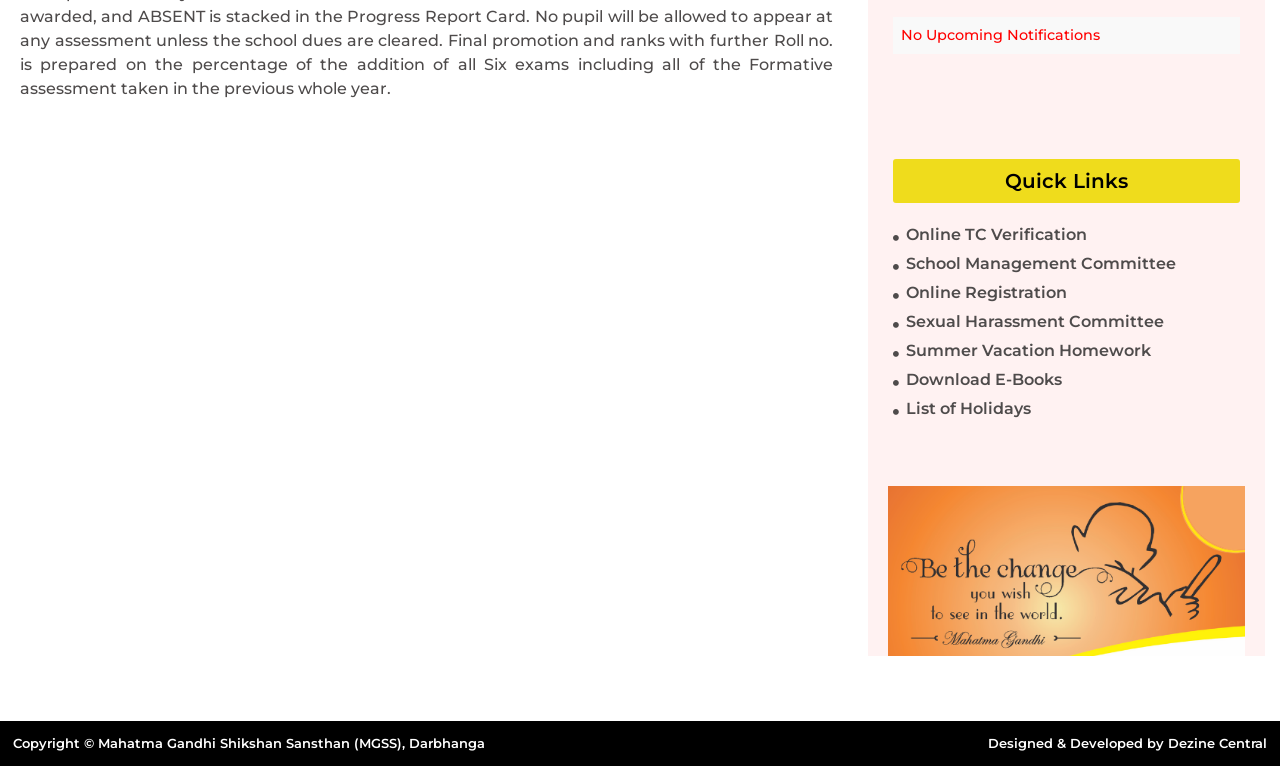Identify the bounding box coordinates for the UI element mentioned here: "Sexual Harassment Committee". Provide the coordinates as four float values between 0 and 1, i.e., [left, top, right, bottom].

[0.698, 0.404, 0.969, 0.436]